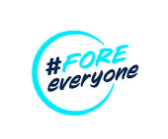Analyze the image and describe all key details you can observe.

The image features the hashtag "#FOREveryone," styled in a blend of blue and black typography. This graphic emphasizes inclusivity in golf, promoting the message that the sport is accessible to all. The vibrant blue surrounds the hashtag, enhancing its visibility and inviting engagement from viewers. The design aims to foster a sense of community and encourage participation among golfers of all backgrounds.